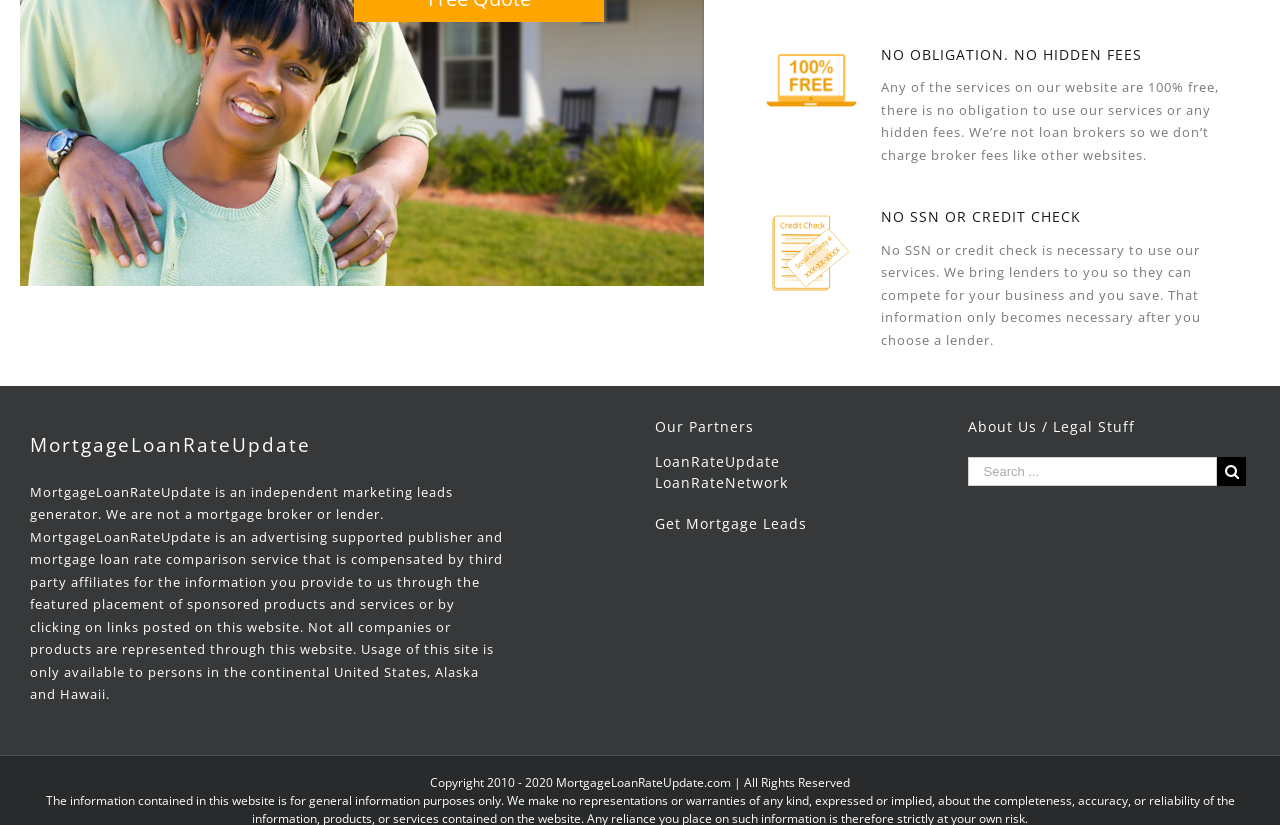Respond with a single word or phrase to the following question:
What can be found in the 'Our Partners' section?

Links to partners